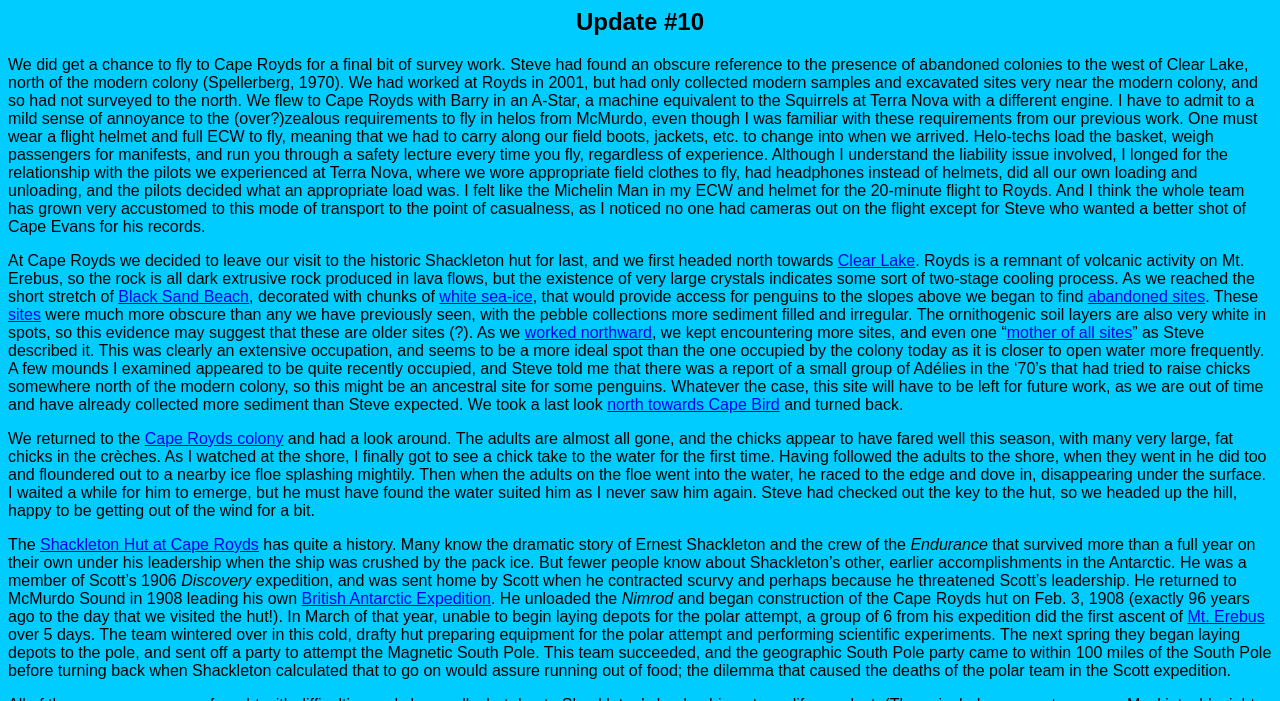Kindly determine the bounding box coordinates for the clickable area to achieve the given instruction: "Learn about the British Antarctic Expedition".

[0.236, 0.842, 0.384, 0.866]